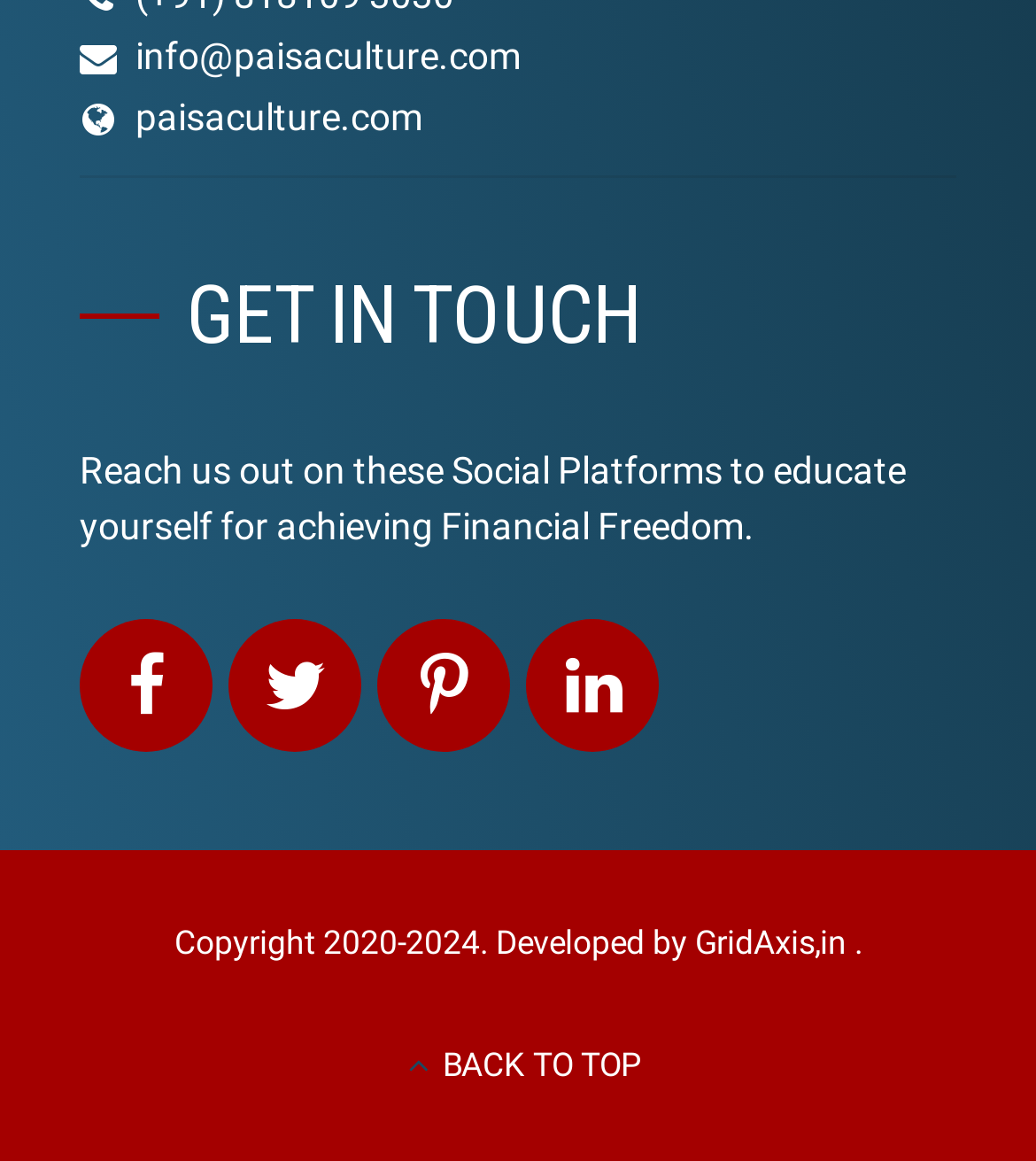Respond to the question below with a single word or phrase:
What is the email address to contact?

info@paisaculture.com